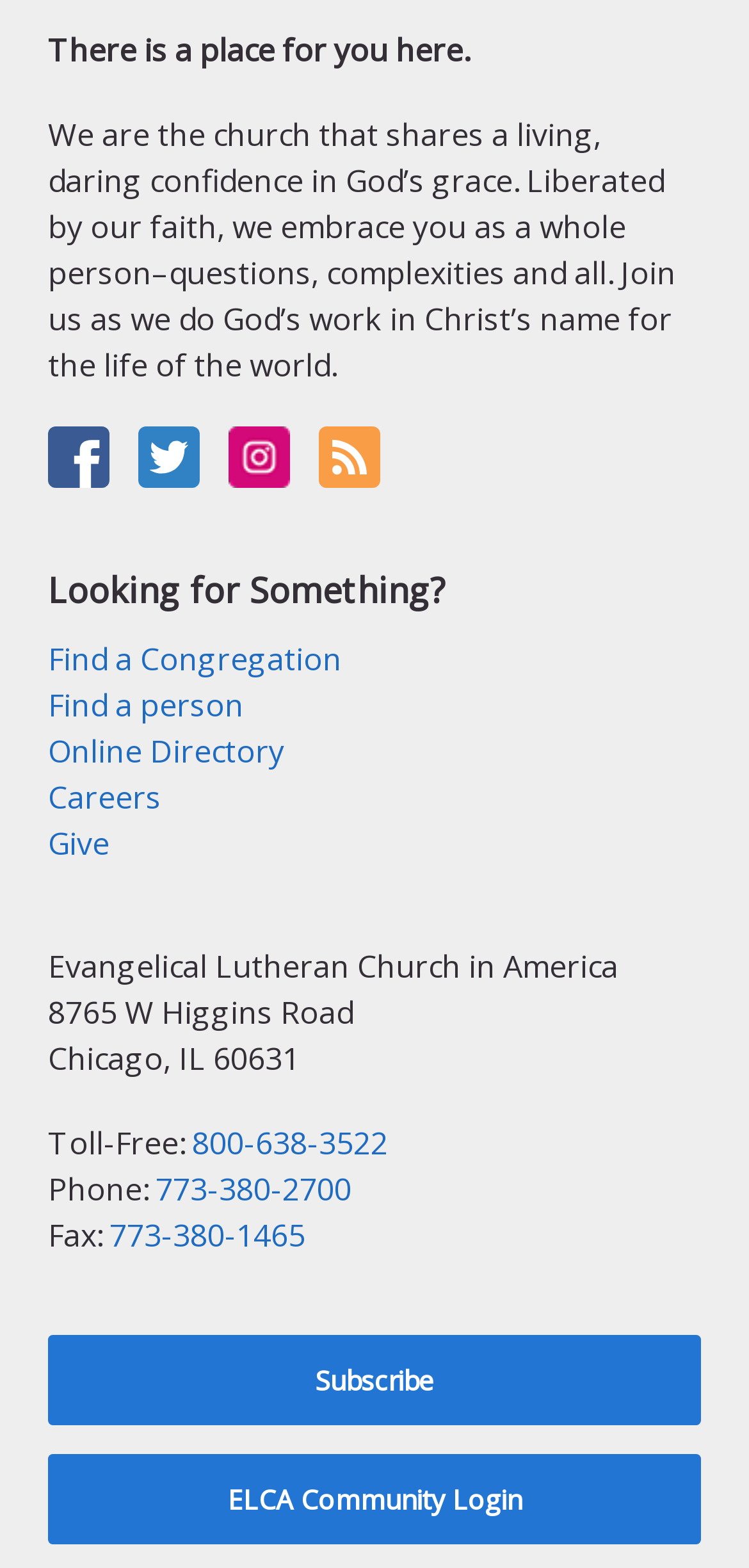Given the description of a UI element: "Careers", identify the bounding box coordinates of the matching element in the webpage screenshot.

[0.064, 0.495, 0.215, 0.522]